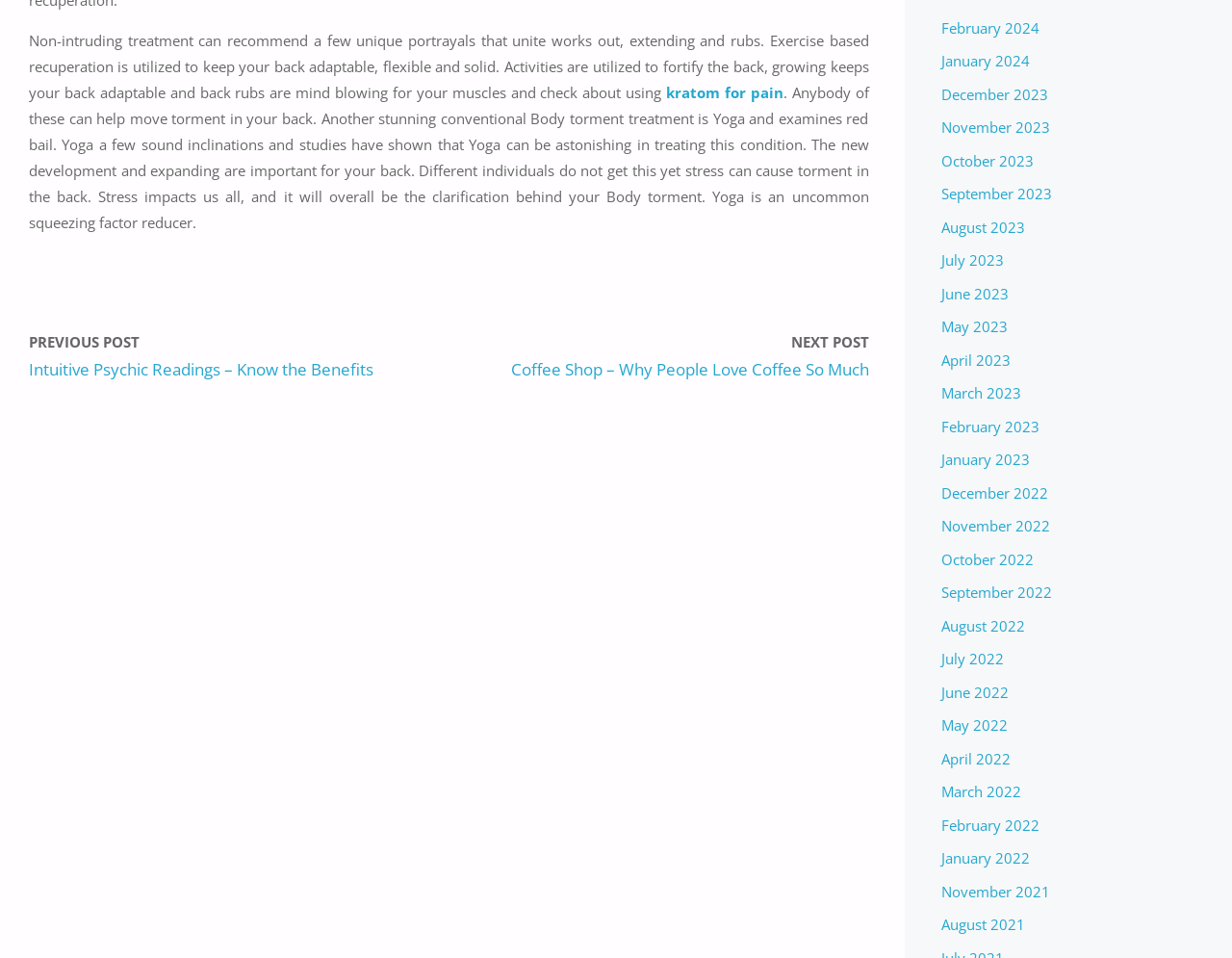Locate the UI element described by kratom for pain in the provided webpage screenshot. Return the bounding box coordinates in the format (top-left x, top-left y, bottom-right x, bottom-right y), ensuring all values are between 0 and 1.

[0.541, 0.086, 0.636, 0.106]